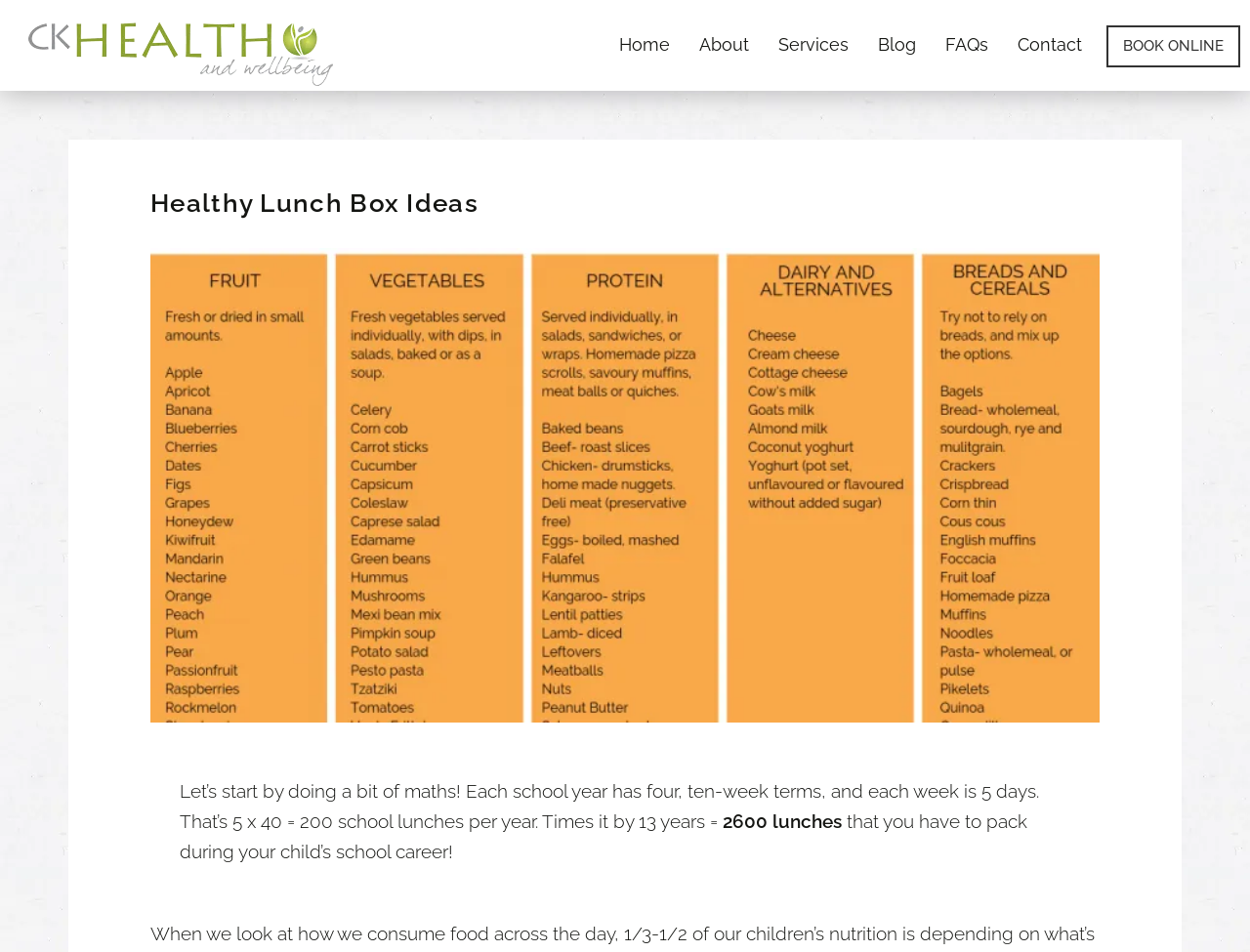Determine the bounding box coordinates of the clickable region to carry out the instruction: "Click the 'Search' button".

None